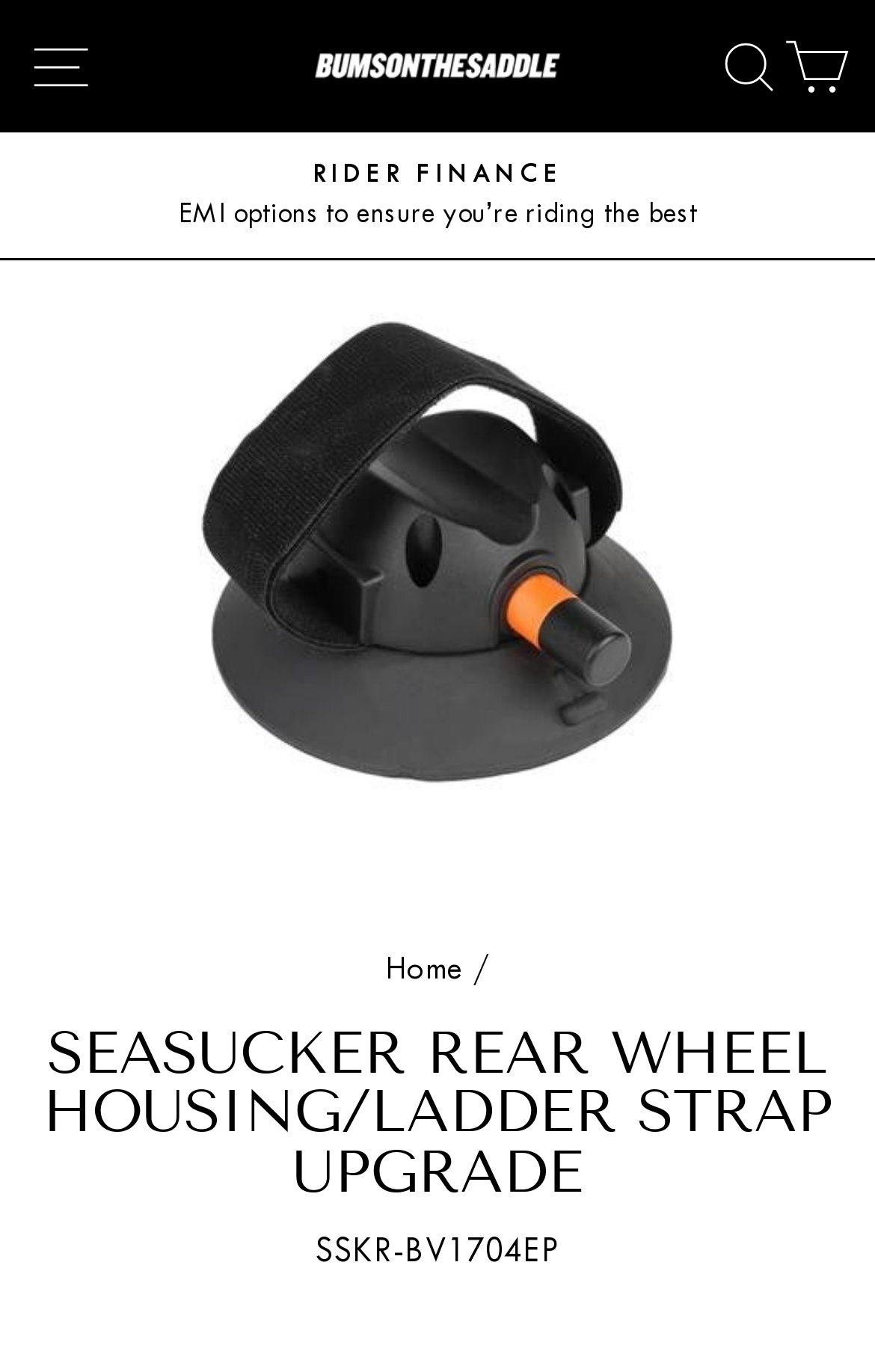Analyze the image and provide a detailed answer to the question: What is the product code of the Seasucker Rear Wheel Housing/Ladder Strap Upgrade?

I found the product code by looking at the StaticText element, which displays the code 'SSKR-BV1704EP'. This is likely the product code of the Seasucker Rear Wheel Housing/Ladder Strap Upgrade.